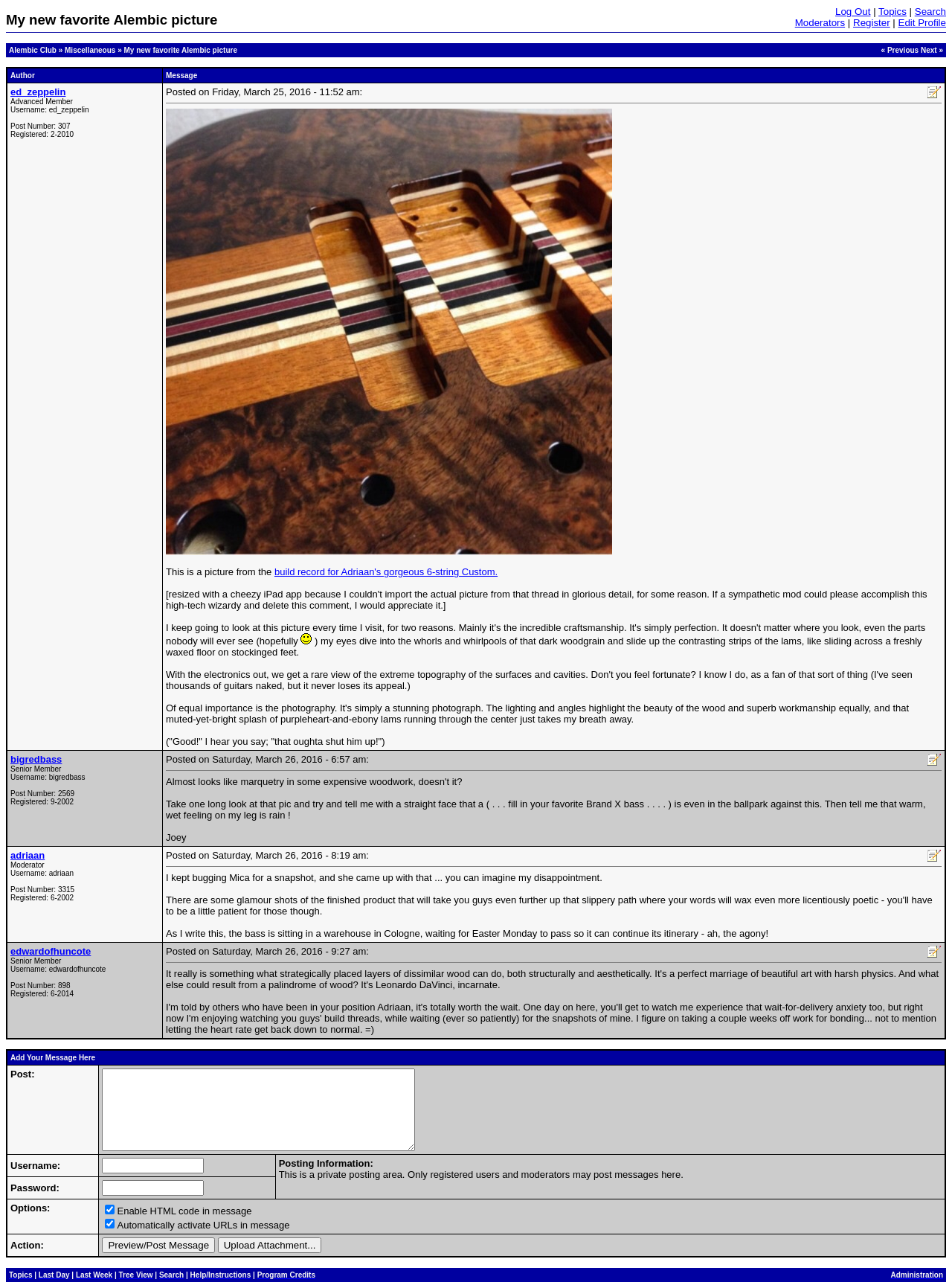What is the moderator's username?
Look at the image and respond to the question as thoroughly as possible.

The moderator's username can be found in the third post, where it says 'adriaan Moderator Username: adriaan Post Number: 3315 Registered: 6-2002'. This information is located in the first table cell of the third table row in the main content area.